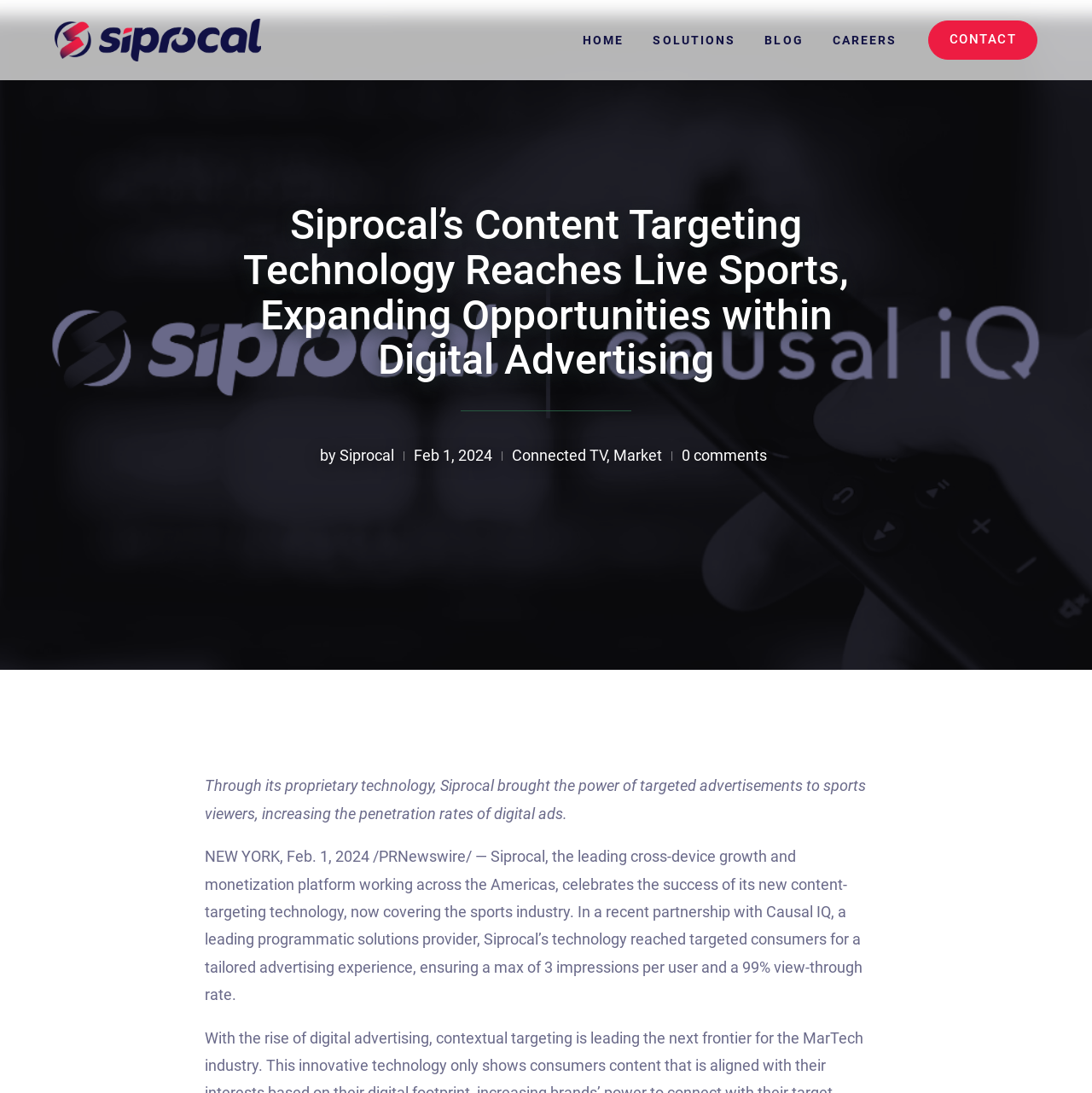Show the bounding box coordinates of the element that should be clicked to complete the task: "Click the Connected TV link".

[0.469, 0.408, 0.555, 0.425]